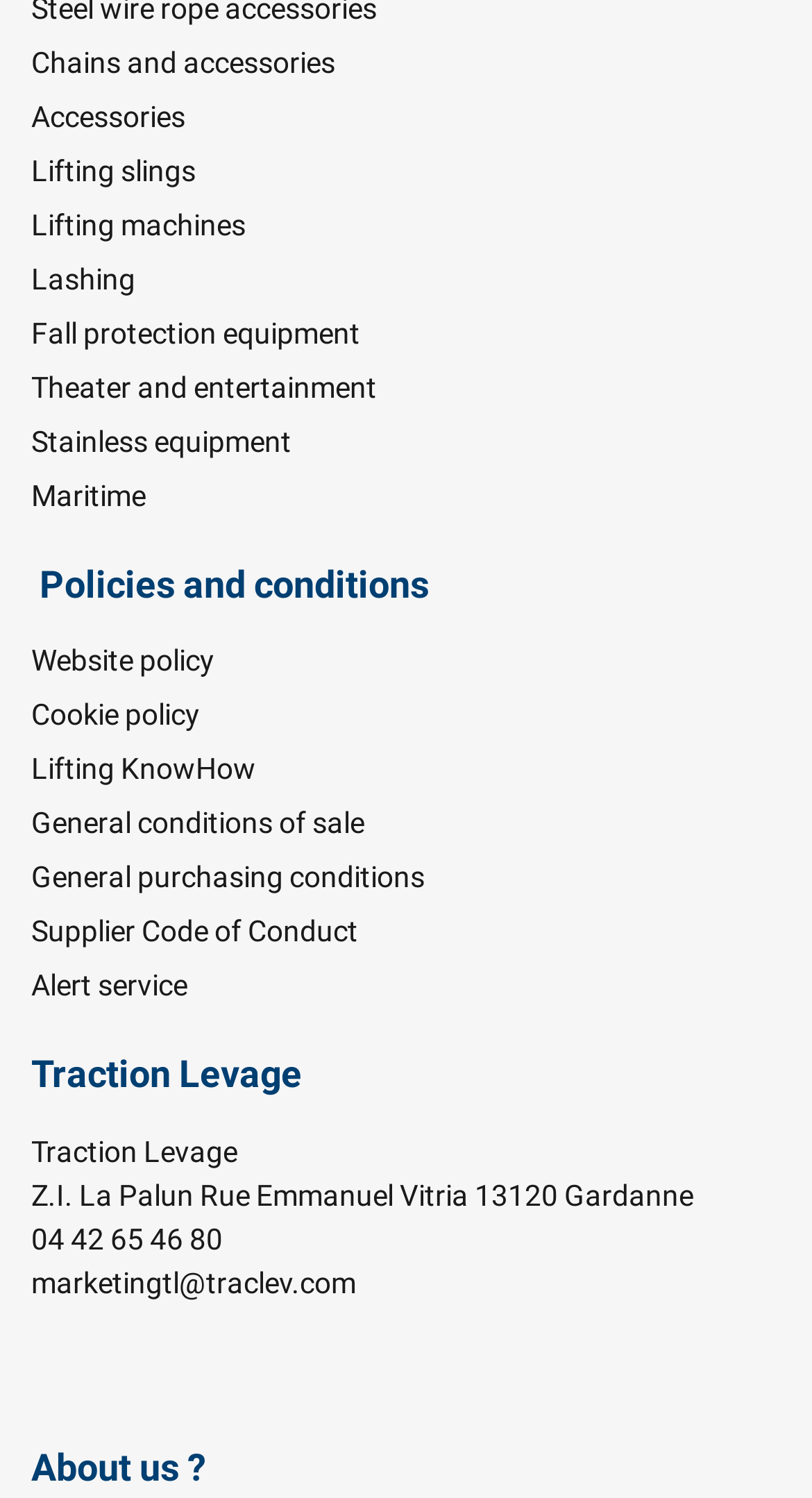What is the address of Traction Levage?
Based on the visual, give a brief answer using one word or a short phrase.

Z.I. La Palun Rue Emmanuel Vitria 13120 Gardanne